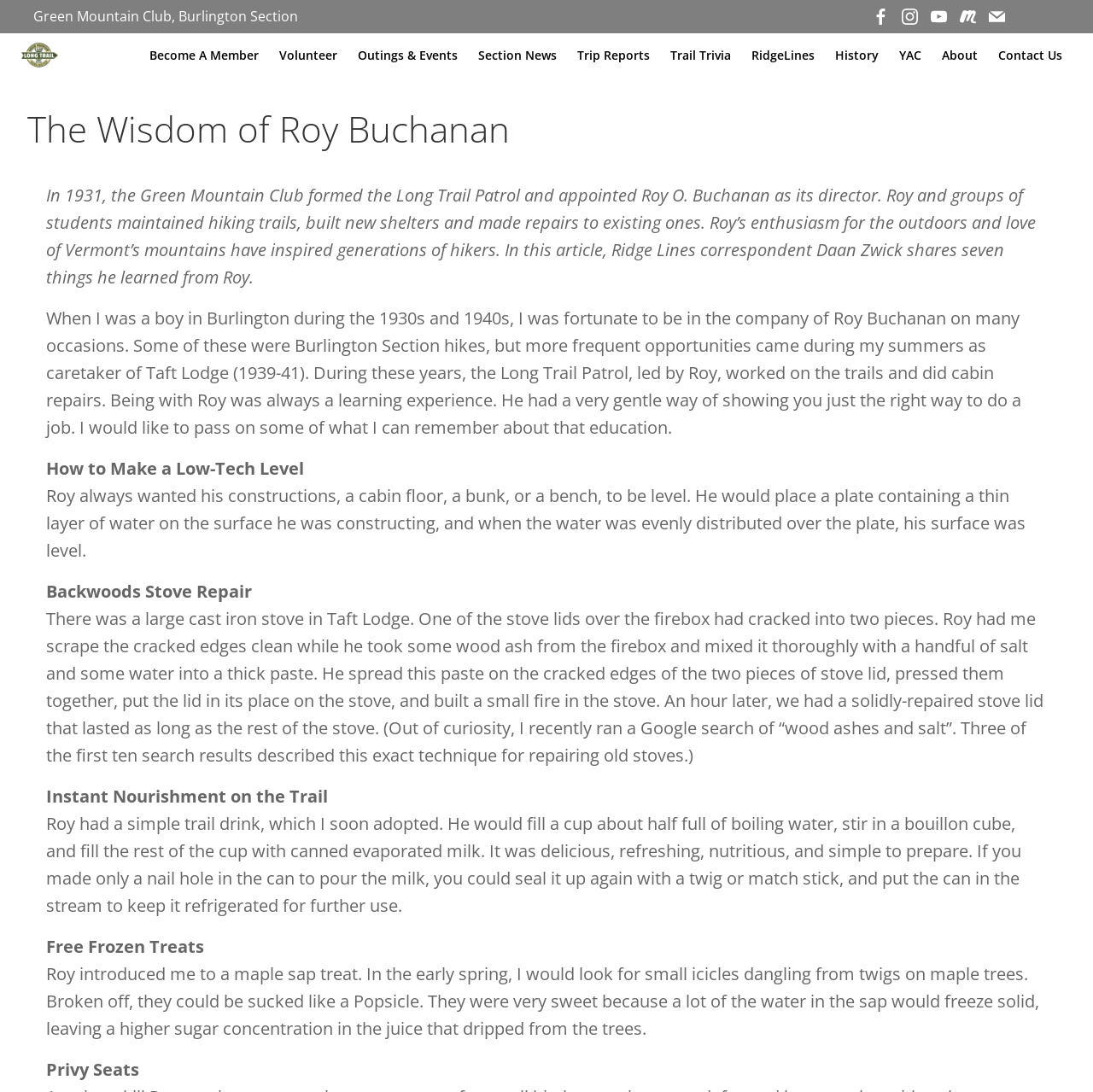Examine the image carefully and respond to the question with a detailed answer: 
How many images are there in the webpage?

There are 14 images in the webpage, including the images in the top navigation bar, the images in the bottom navigation bar, and the images in the article.